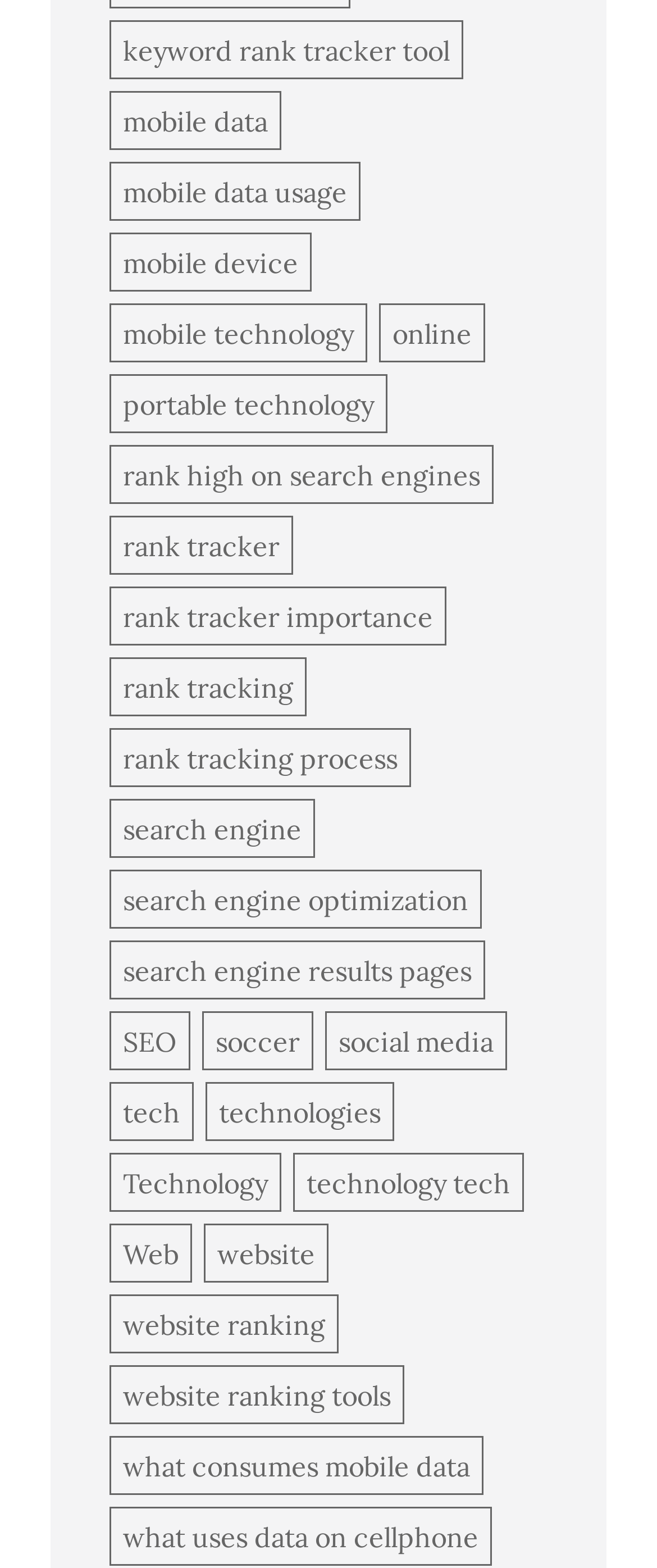Please provide the bounding box coordinates for the element that needs to be clicked to perform the following instruction: "learn about mobile data usage". The coordinates should be given as four float numbers between 0 and 1, i.e., [left, top, right, bottom].

[0.167, 0.103, 0.549, 0.141]